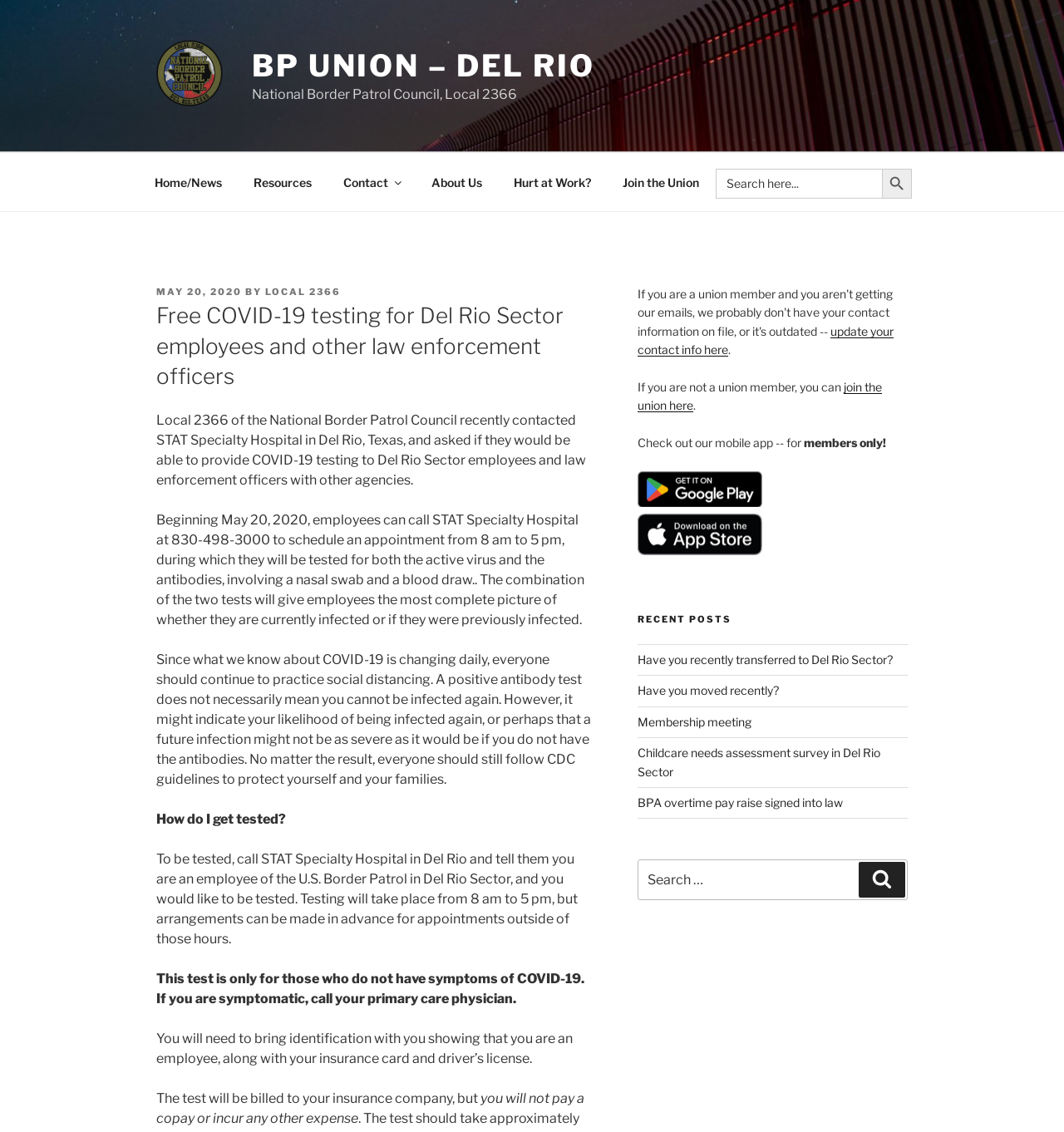Determine the bounding box coordinates for the clickable element required to fulfill the instruction: "Search in the blog sidebar". Provide the coordinates as four float numbers between 0 and 1, i.e., [left, top, right, bottom].

[0.599, 0.759, 0.853, 0.795]